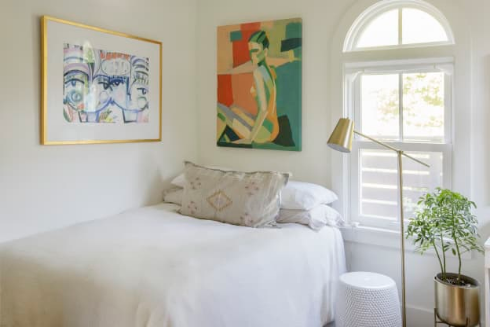What material is the plant pot made of?
Based on the visual content, answer with a single word or a brief phrase.

Brass